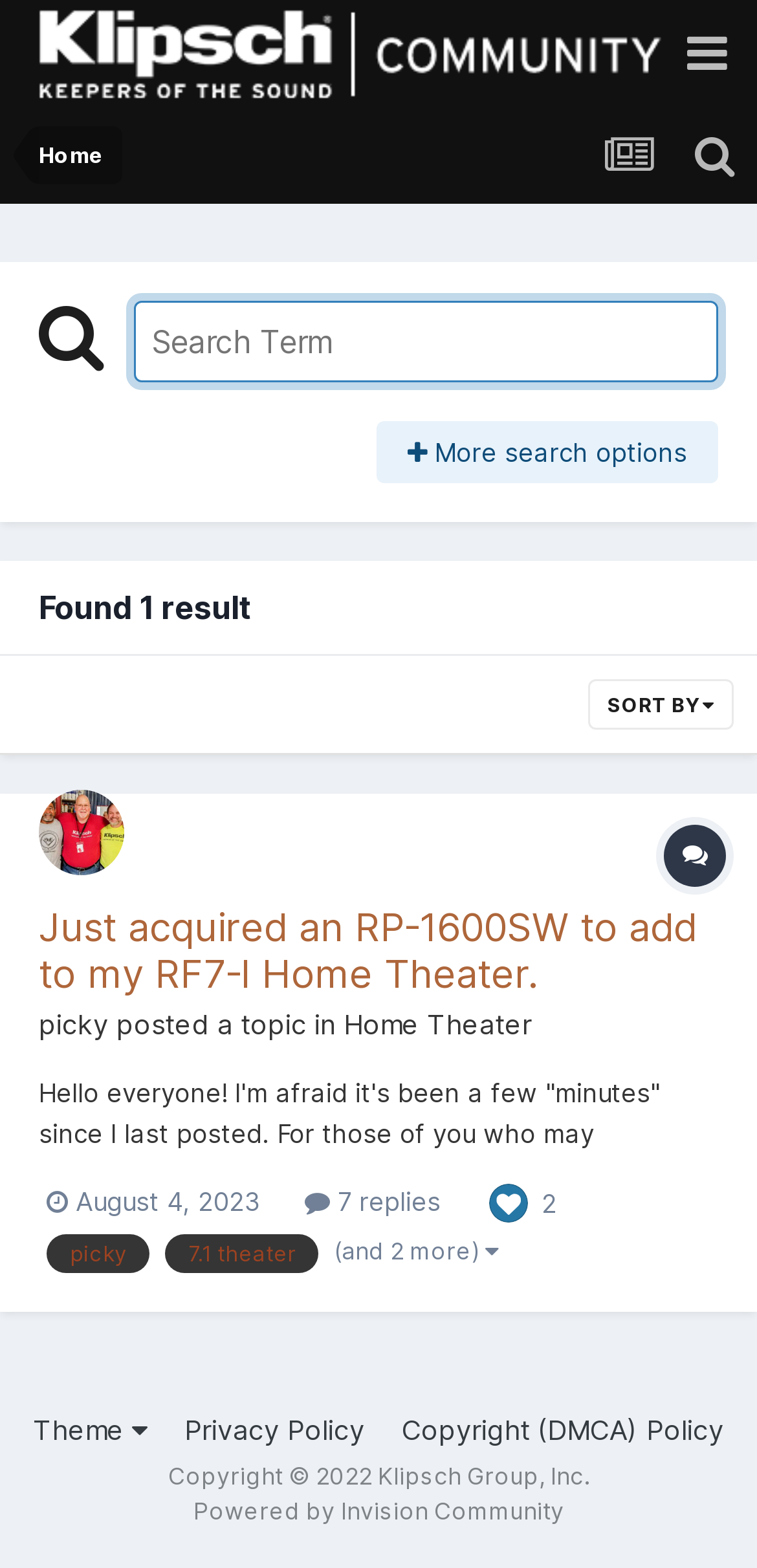What is the topic of the first search result?
Can you provide a detailed and comprehensive answer to the question?

I found the answer by looking at the link element 'Home Theater' which is located at [0.454, 0.643, 0.703, 0.664] and has the text 'Home Theater'. This element is a part of the first search result.